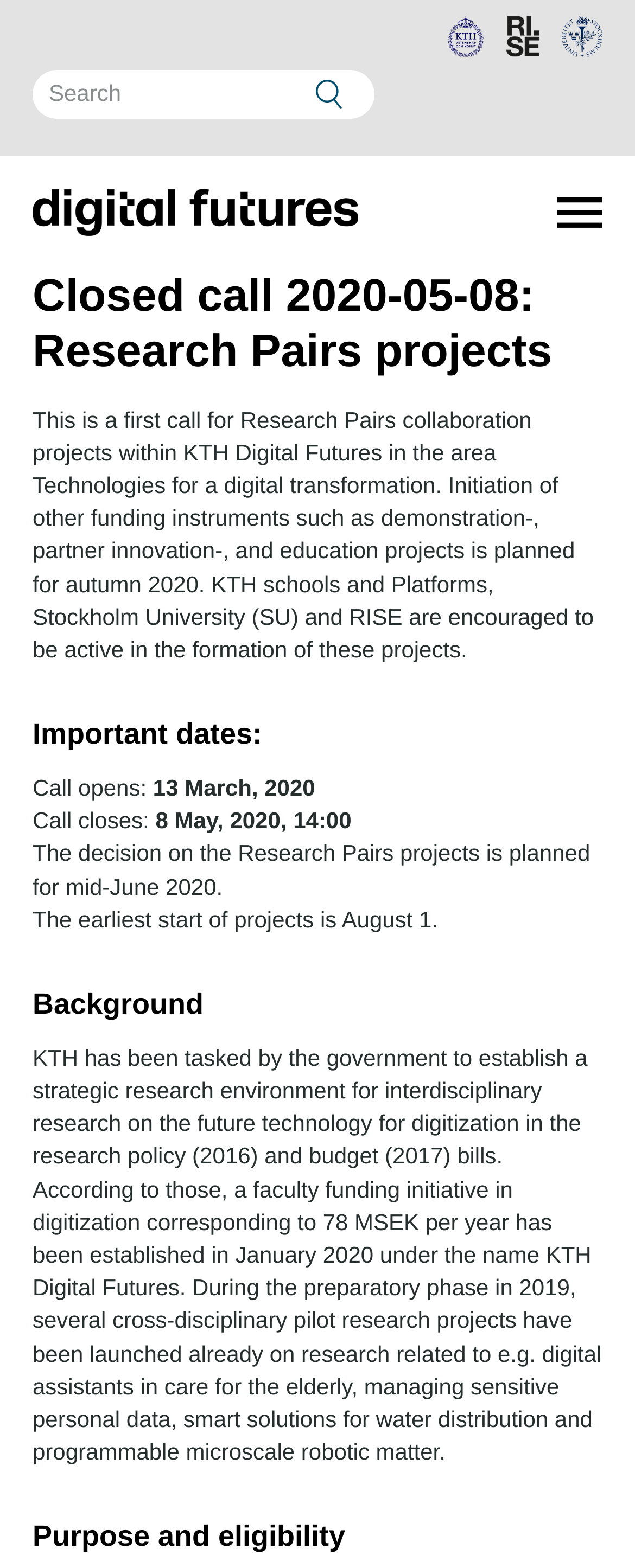When is the earliest start of projects?
Provide a detailed answer to the question using information from the image.

The webpage mentions that the decision on the Research Pairs projects is planned for mid-June 2020, and the earliest start of projects is August 1, as stated in the 'Important dates' section.